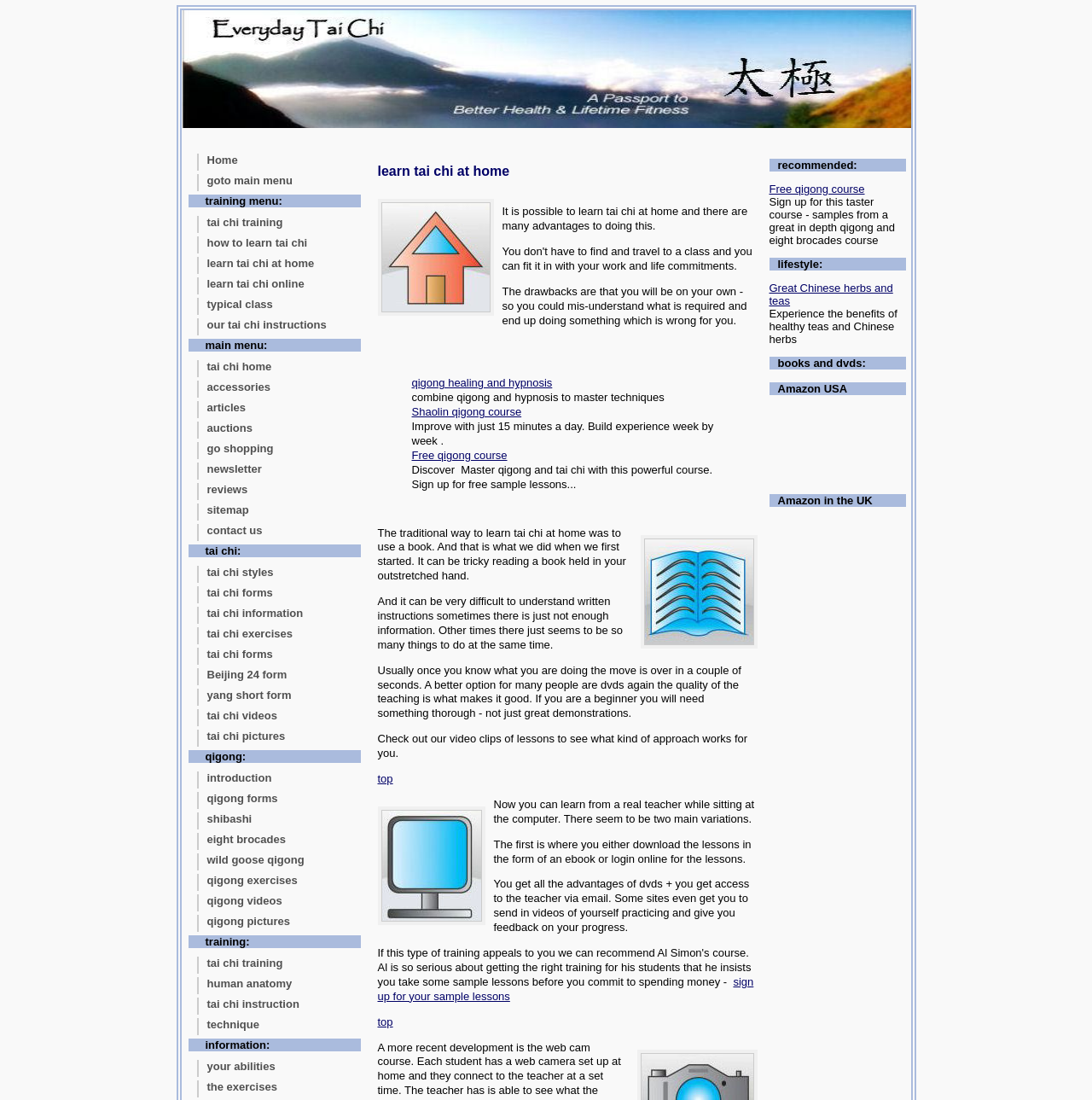What is the recommended way to learn Tai Chi for beginners?
Please provide a comprehensive answer based on the information in the image.

The webpage suggests that beginners need thorough online lessons that provide clear instruction and guidance, rather than just demonstrations, to learn Tai Chi effectively.